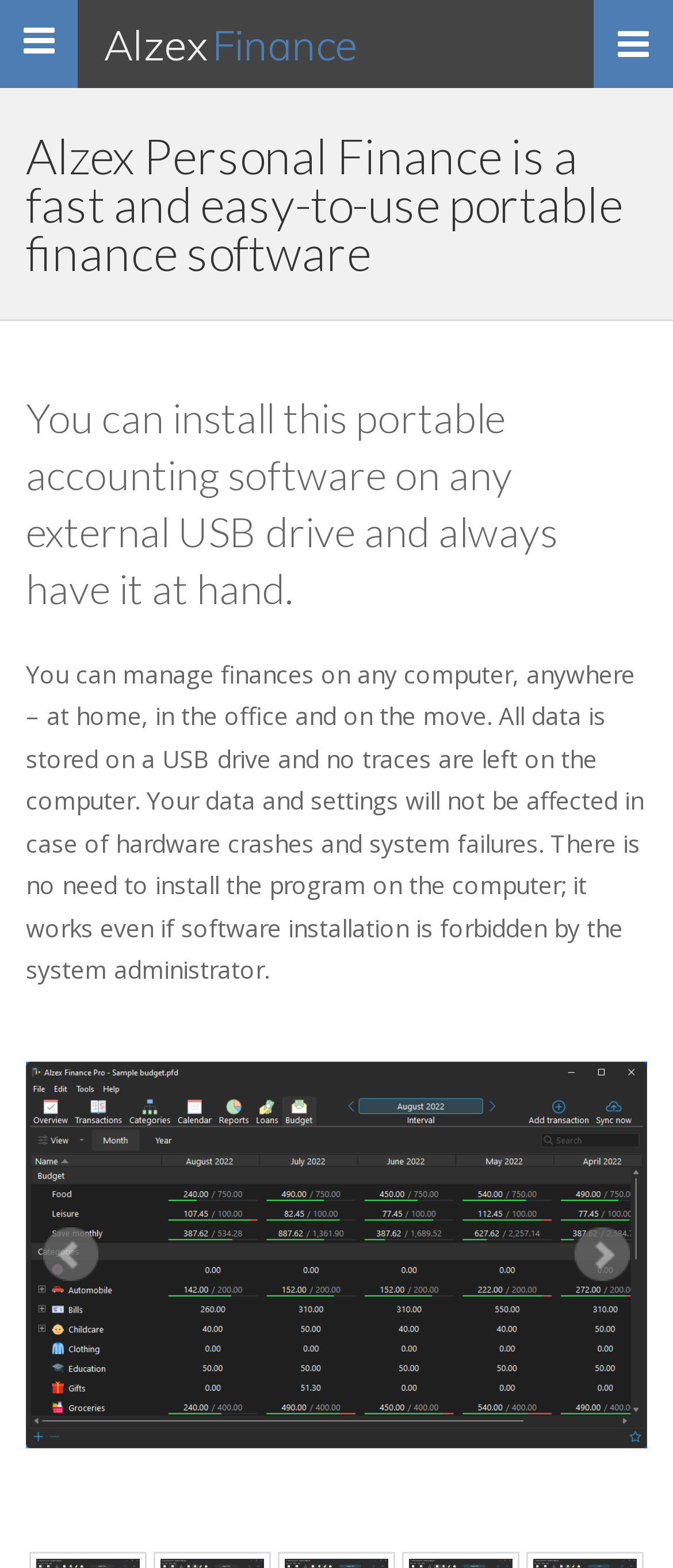With reference to the image, please provide a detailed answer to the following question: Are there navigation options available?

The webpage has a 'Toggle navigation' button, which suggests that there are navigation options available. Additionally, there are 'Prev' and 'Next' links, which further support the presence of navigation options.